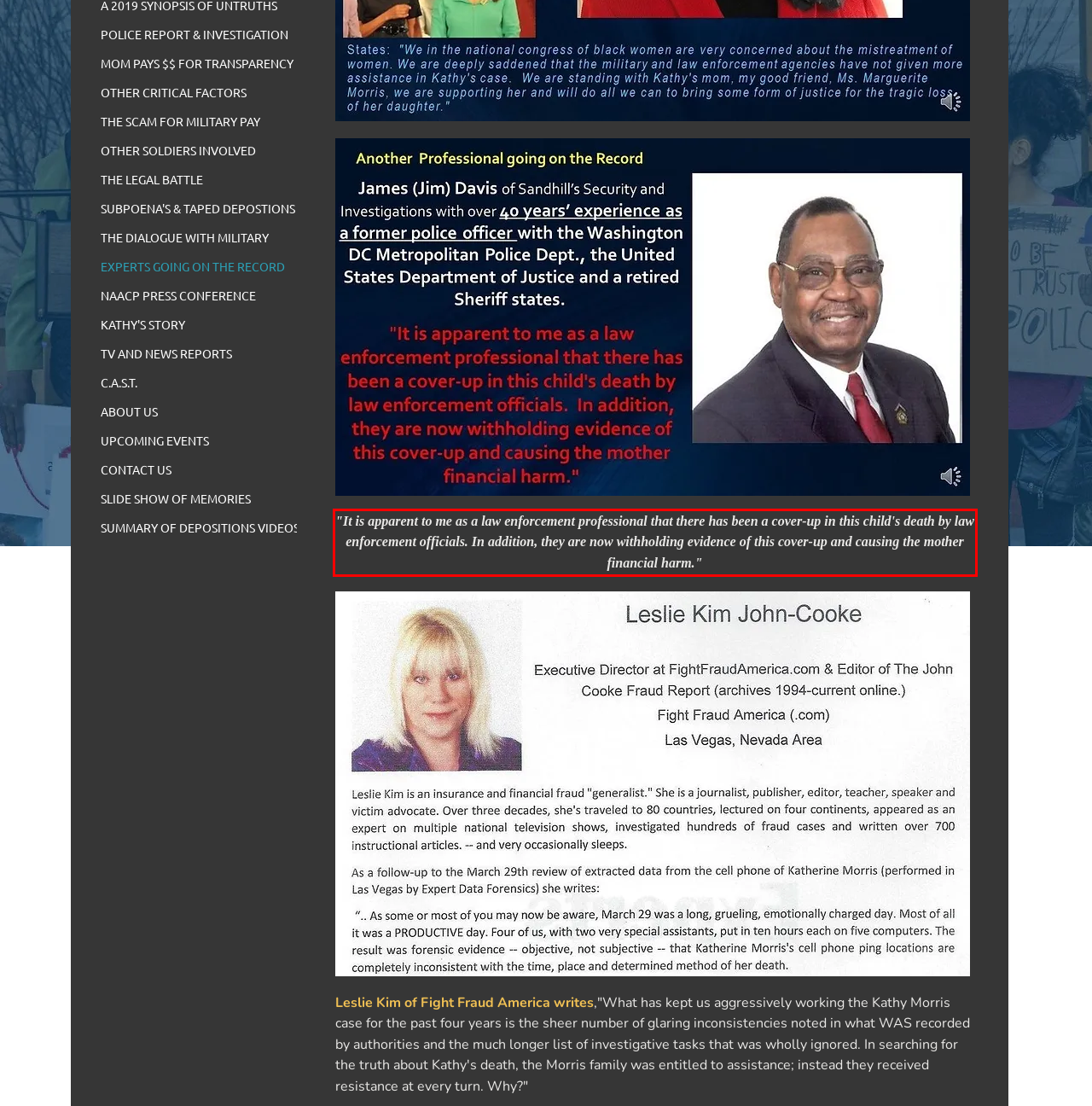Given a screenshot of a webpage with a red bounding box, extract the text content from the UI element inside the red bounding box.

"It is apparent to me as a law enforcement professional that there has been a cover-up in this child's death by law enforcement officials. In addition, they are now withholding evidence of this cover-up and causing the mother financial harm."